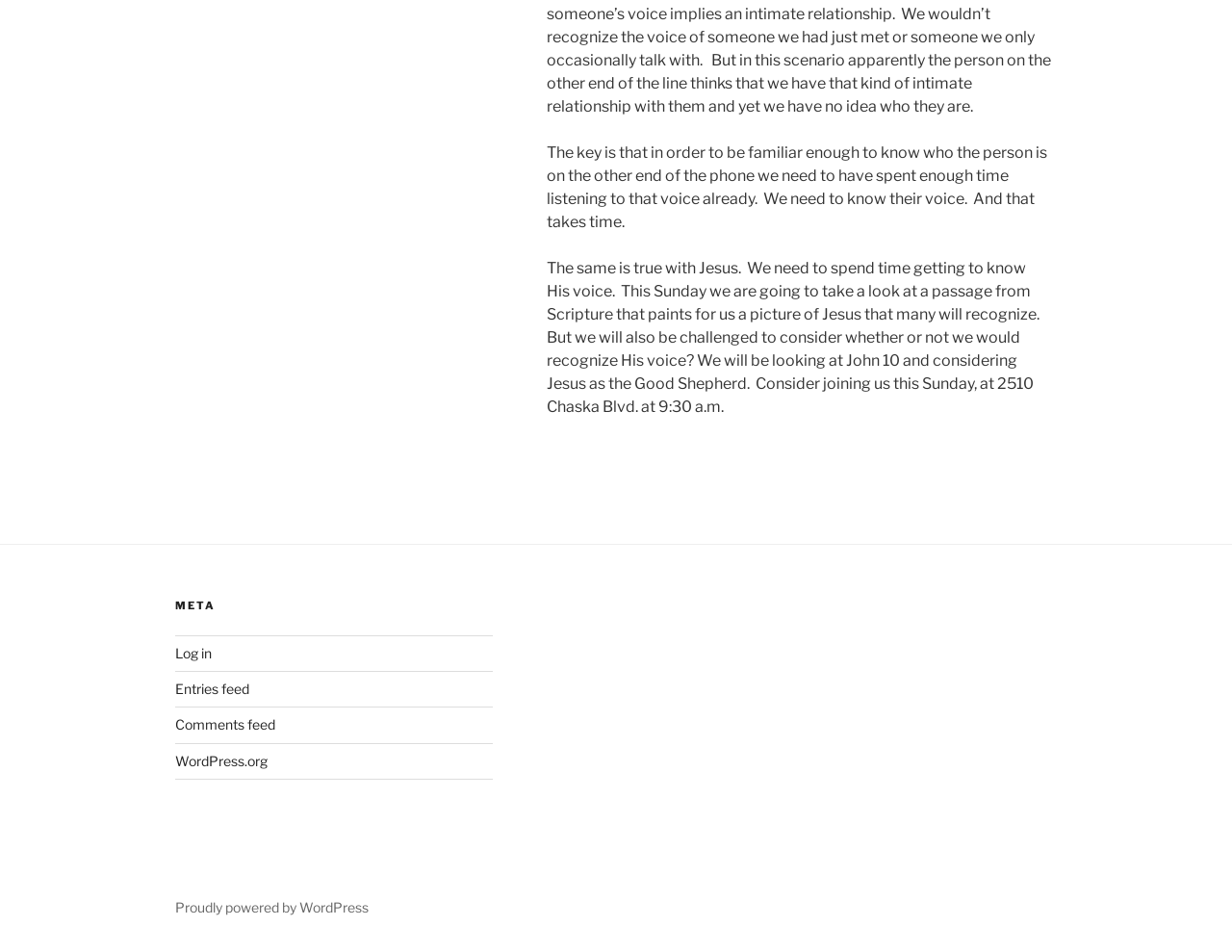Using the given description, provide the bounding box coordinates formatted as (top-left x, top-left y, bottom-right x, bottom-right y), with all values being floating point numbers between 0 and 1. Description: WordPress.org

[0.142, 0.79, 0.217, 0.808]